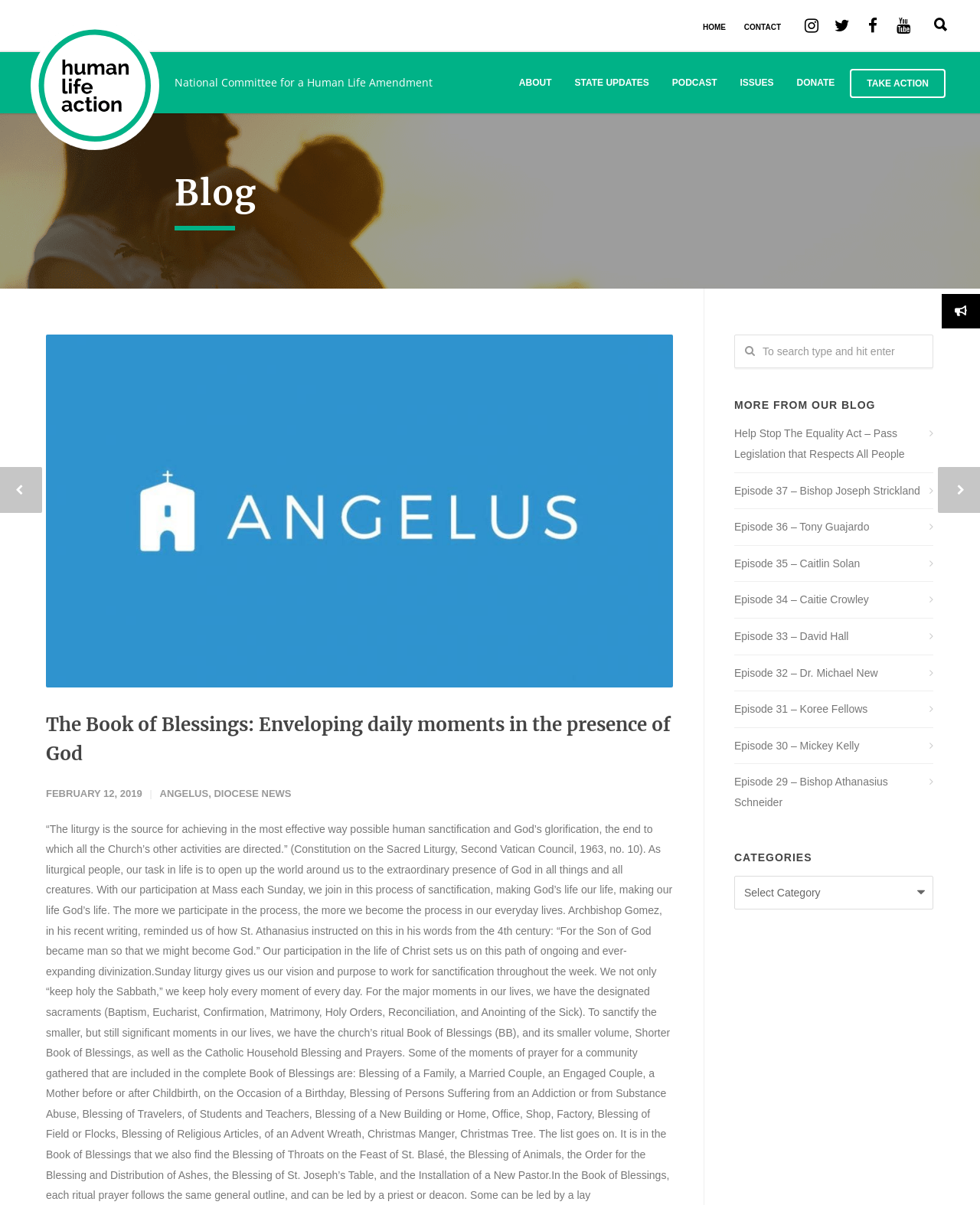Locate the bounding box coordinates of the element's region that should be clicked to carry out the following instruction: "Read the blog post about The Book of Blessings". The coordinates need to be four float numbers between 0 and 1, i.e., [left, top, right, bottom].

[0.047, 0.592, 0.684, 0.636]